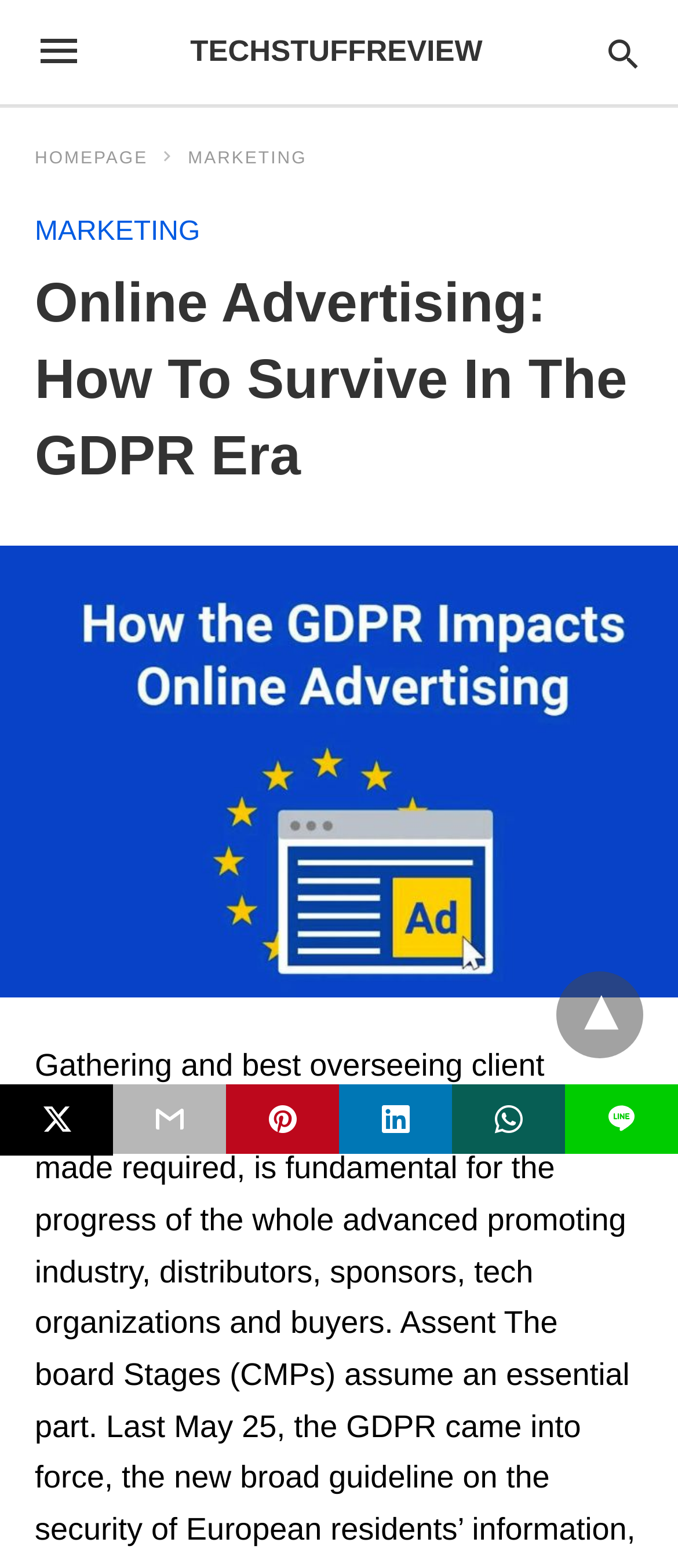Find the UI element described as: "title="pinterest share"" and predict its bounding box coordinates. Ensure the coordinates are four float numbers between 0 and 1, [left, top, right, bottom].

[0.333, 0.692, 0.5, 0.736]